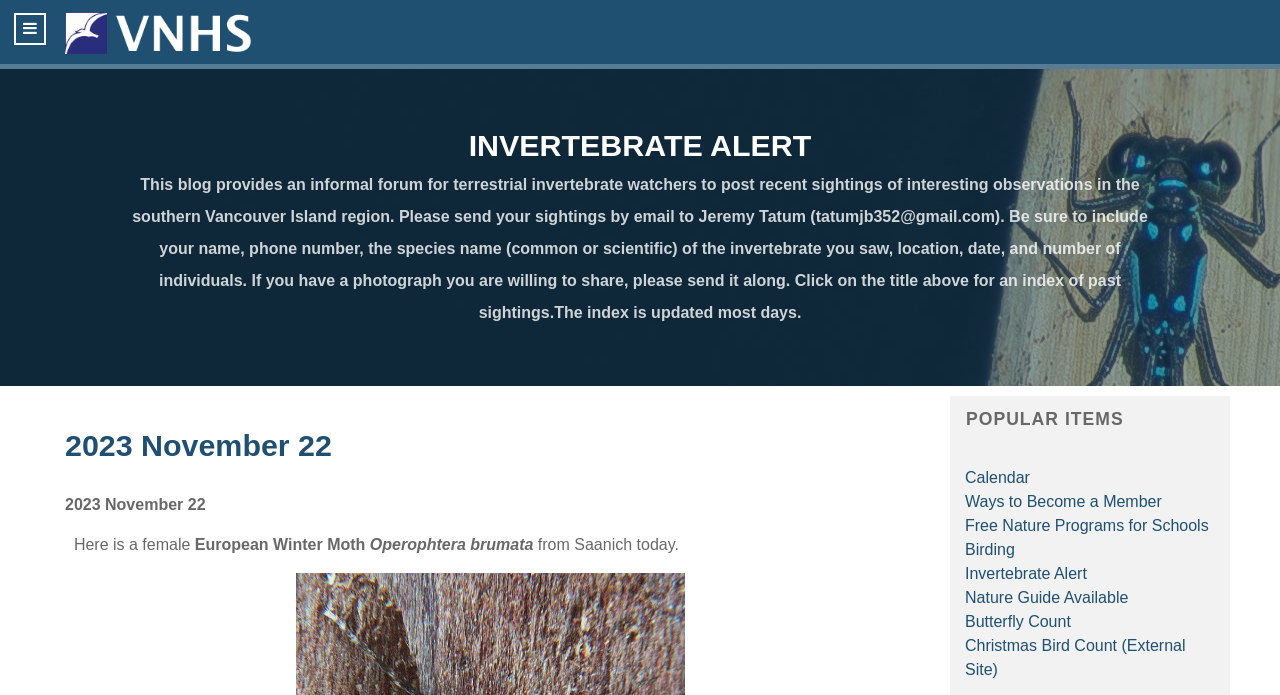Predict the bounding box coordinates for the UI element described as: "INVERTEBRATE ALERT". The coordinates should be four float numbers between 0 and 1, presented as [left, top, right, bottom].

[0.366, 0.184, 0.634, 0.233]